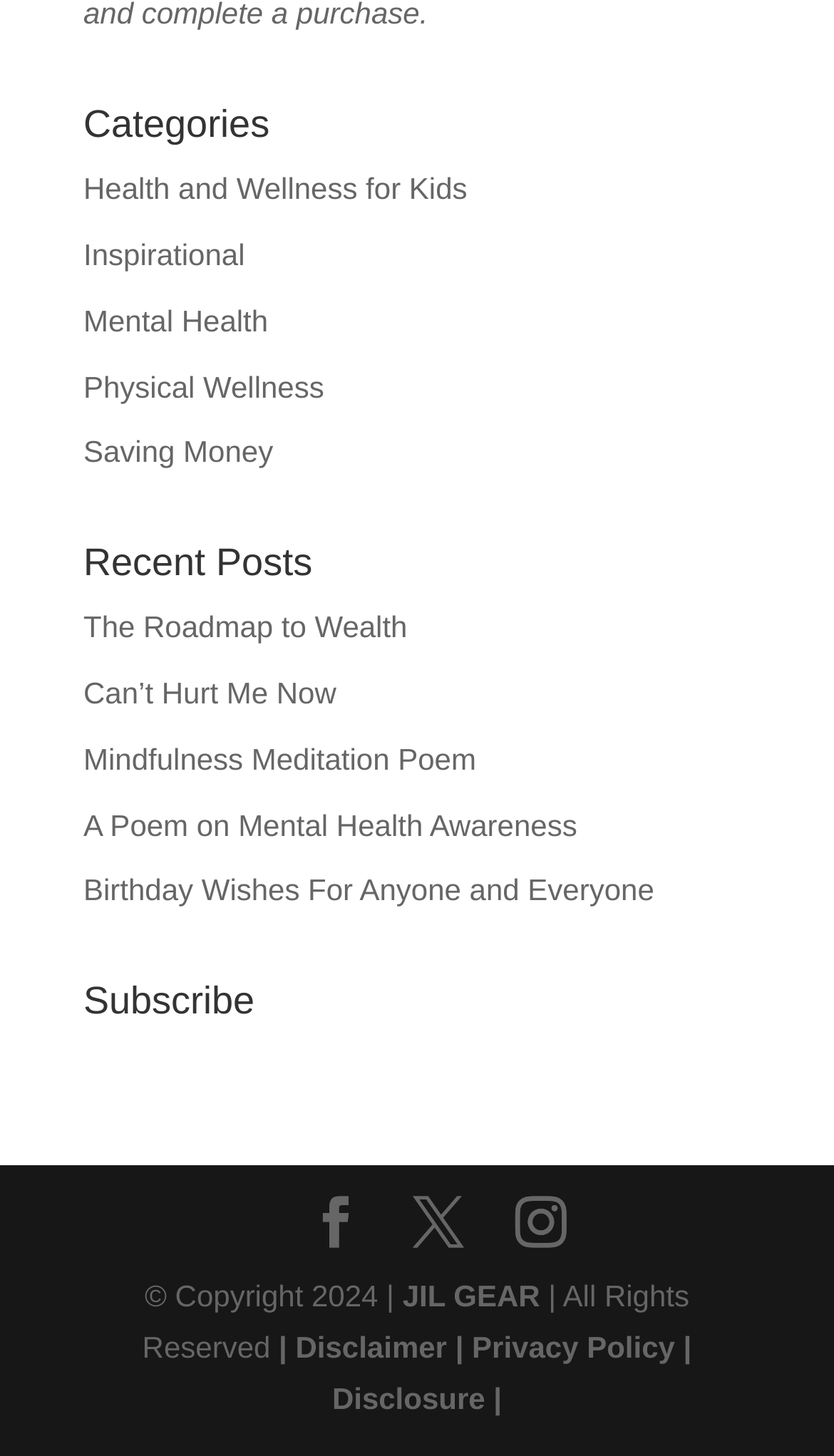Show the bounding box coordinates for the HTML element as described: "The Roadmap to Wealth".

[0.1, 0.419, 0.488, 0.442]